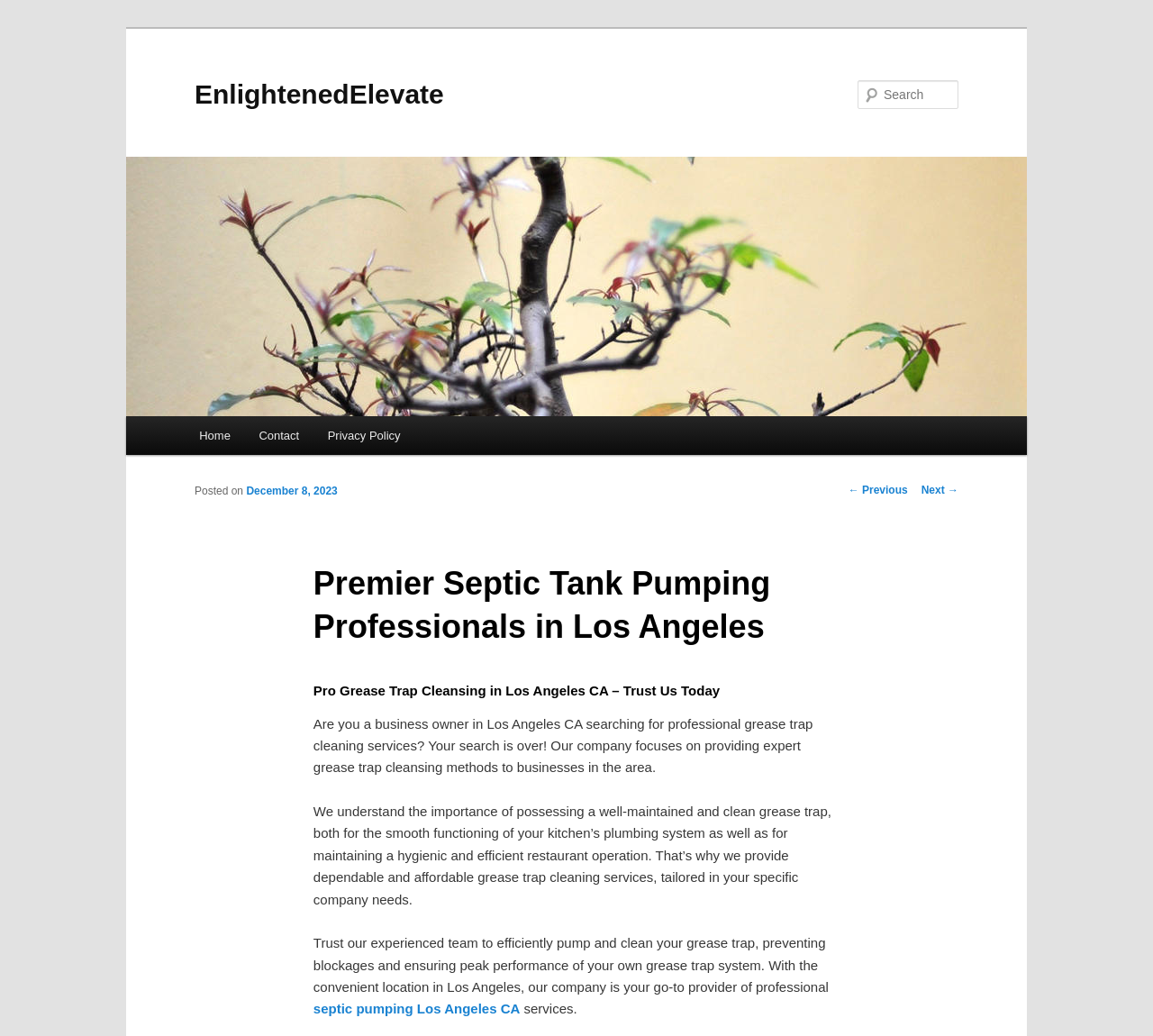Find the bounding box coordinates of the area to click in order to follow the instruction: "Go to Home page".

[0.16, 0.402, 0.212, 0.439]